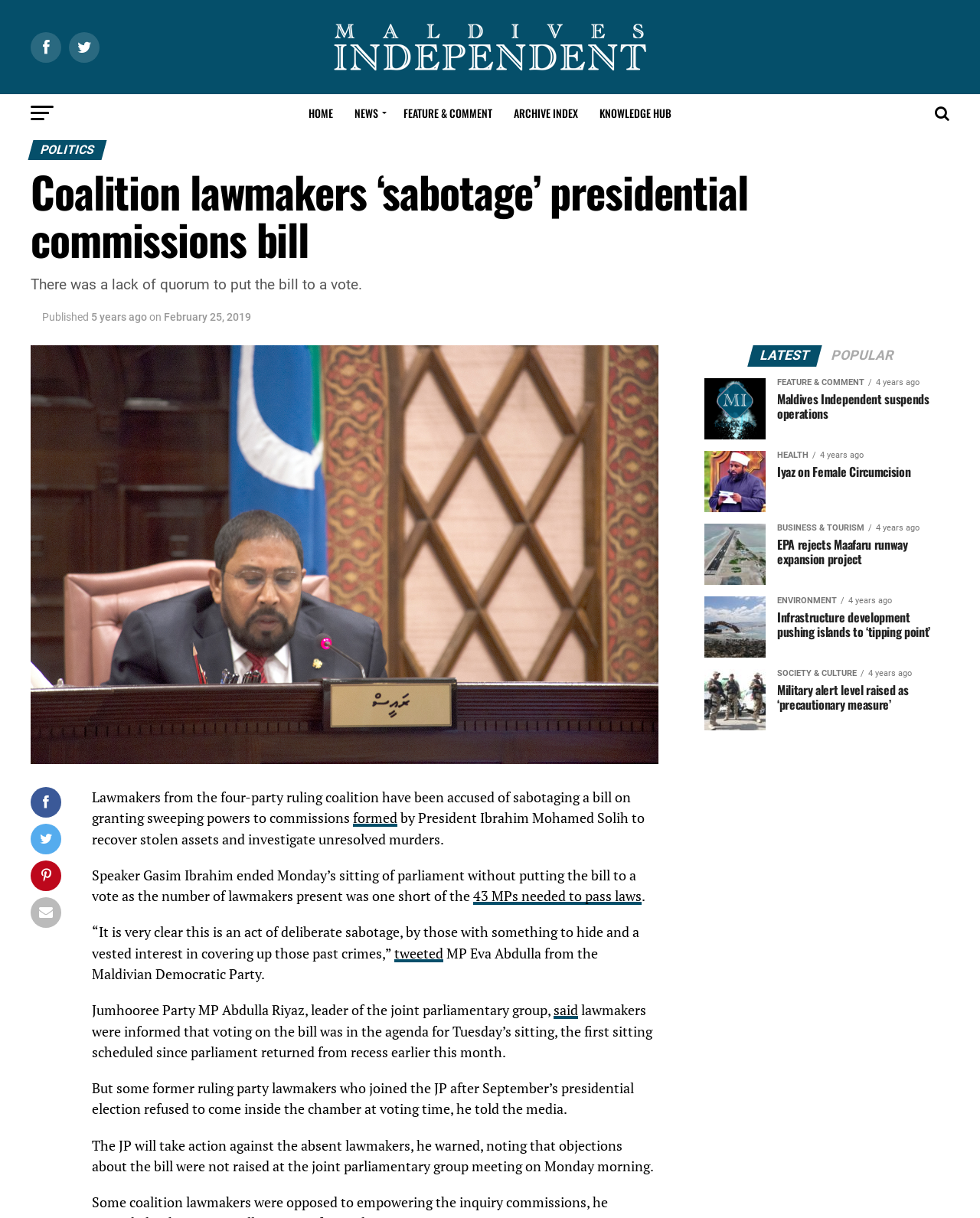Using the format (top-left x, top-left y, bottom-right x, bottom-right y), and given the element description, identify the bounding box coordinates within the screenshot: Popular

[0.838, 0.287, 0.922, 0.298]